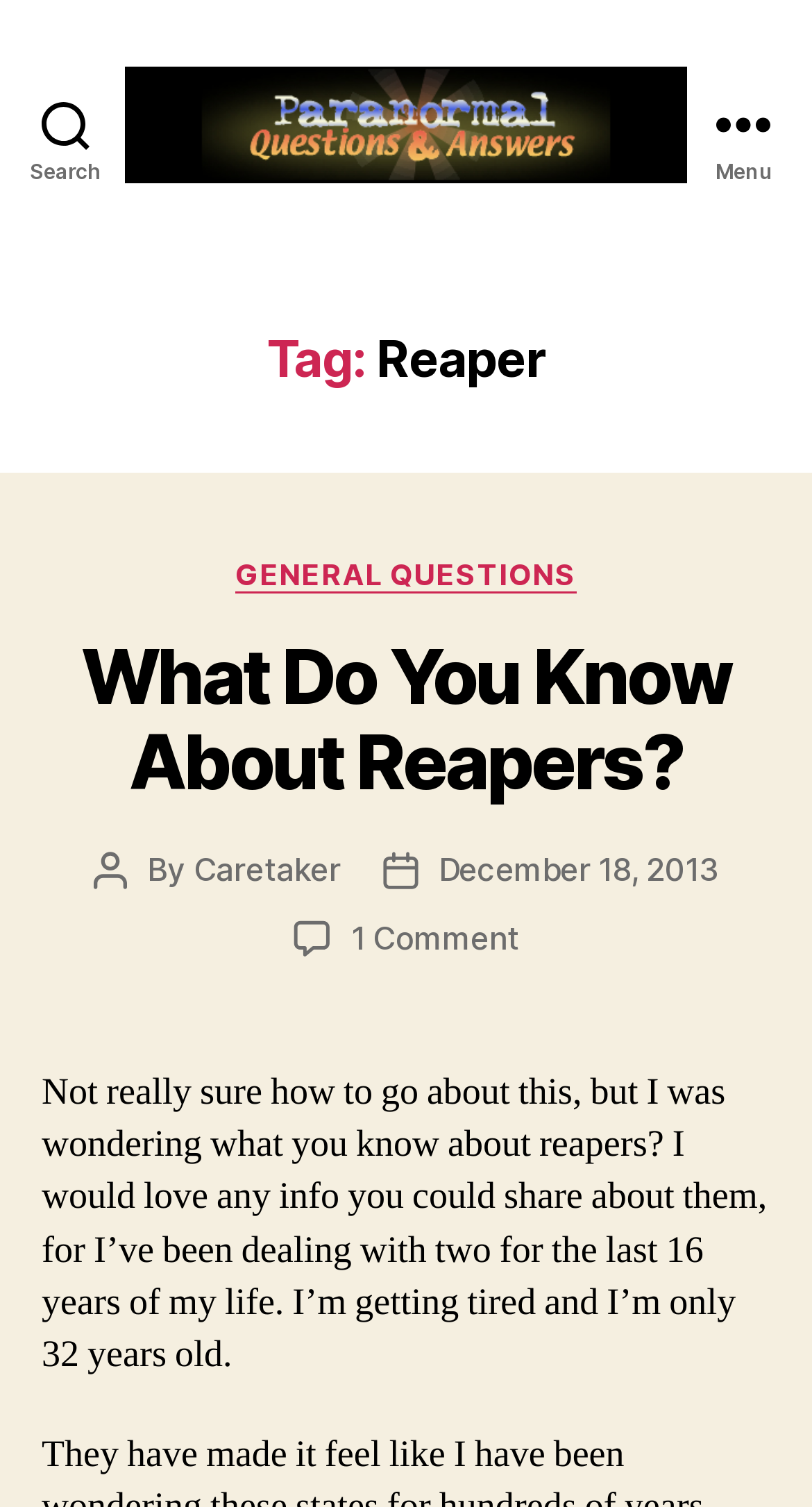Who is the author of the current post?
Answer the question with a detailed and thorough explanation.

I found the author's name by looking at the text 'By' followed by the link 'Caretaker', which indicates that Caretaker is the author of the current post.